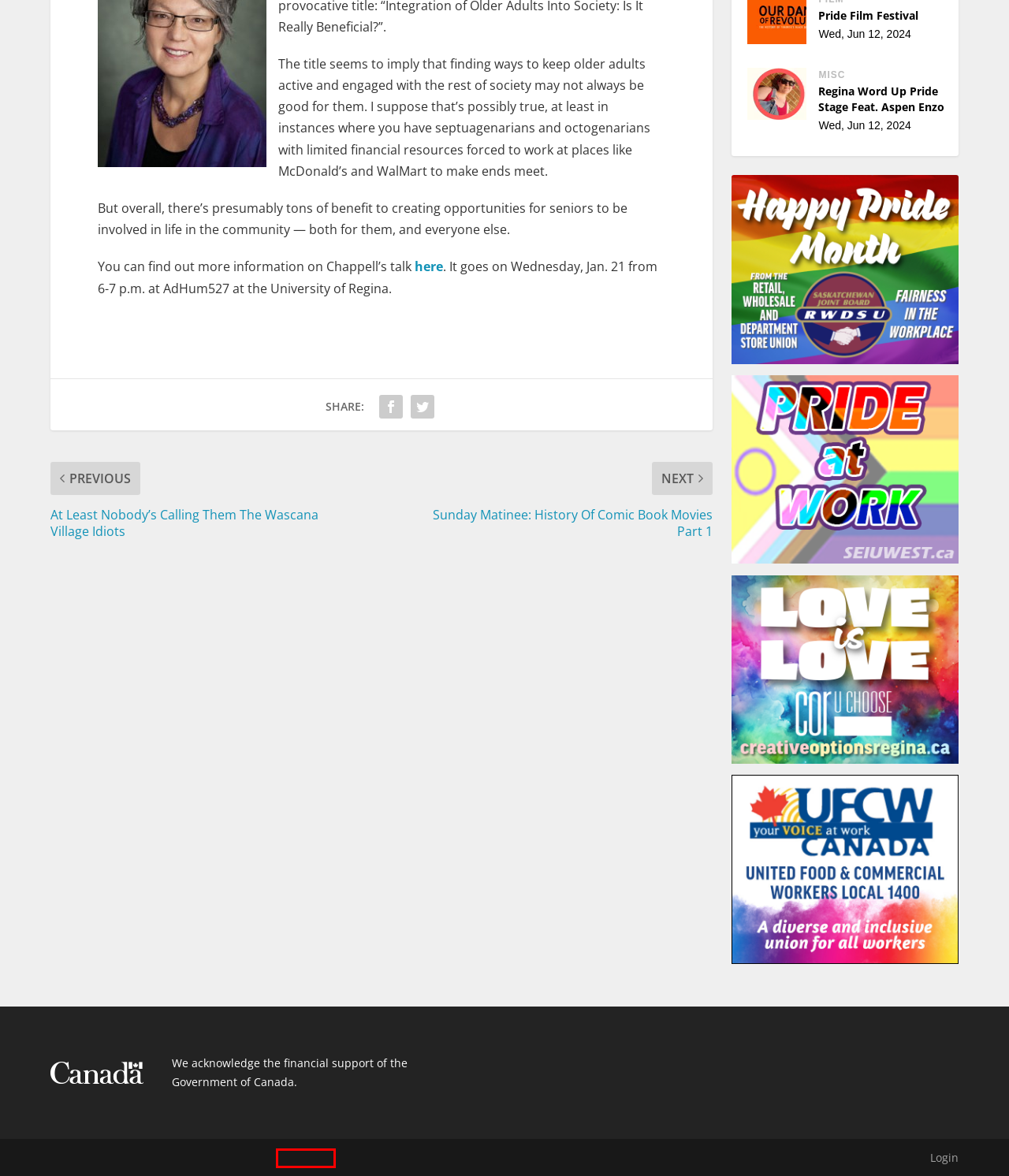Examine the screenshot of the webpage, which includes a red bounding box around an element. Choose the best matching webpage description for the page that will be displayed after clicking the element inside the red bounding box. Here are the candidates:
A. Events | University of Regina
B. Life | Prairie Dog
C. The Play That Goes Wrong | Jun 12 | Prairie Dog
D. The Most Popular WordPress Themes In The World
E. Pride Film Festival | Jun 12 | Prairie Dog
F. Regina Word Up Pride Stage Feat. Aspe... | Jun 12 | Prairie Dog
G. Login | Prairie Dog
H. Blog Tool, Publishing Platform, and CMS – WordPress.org

H